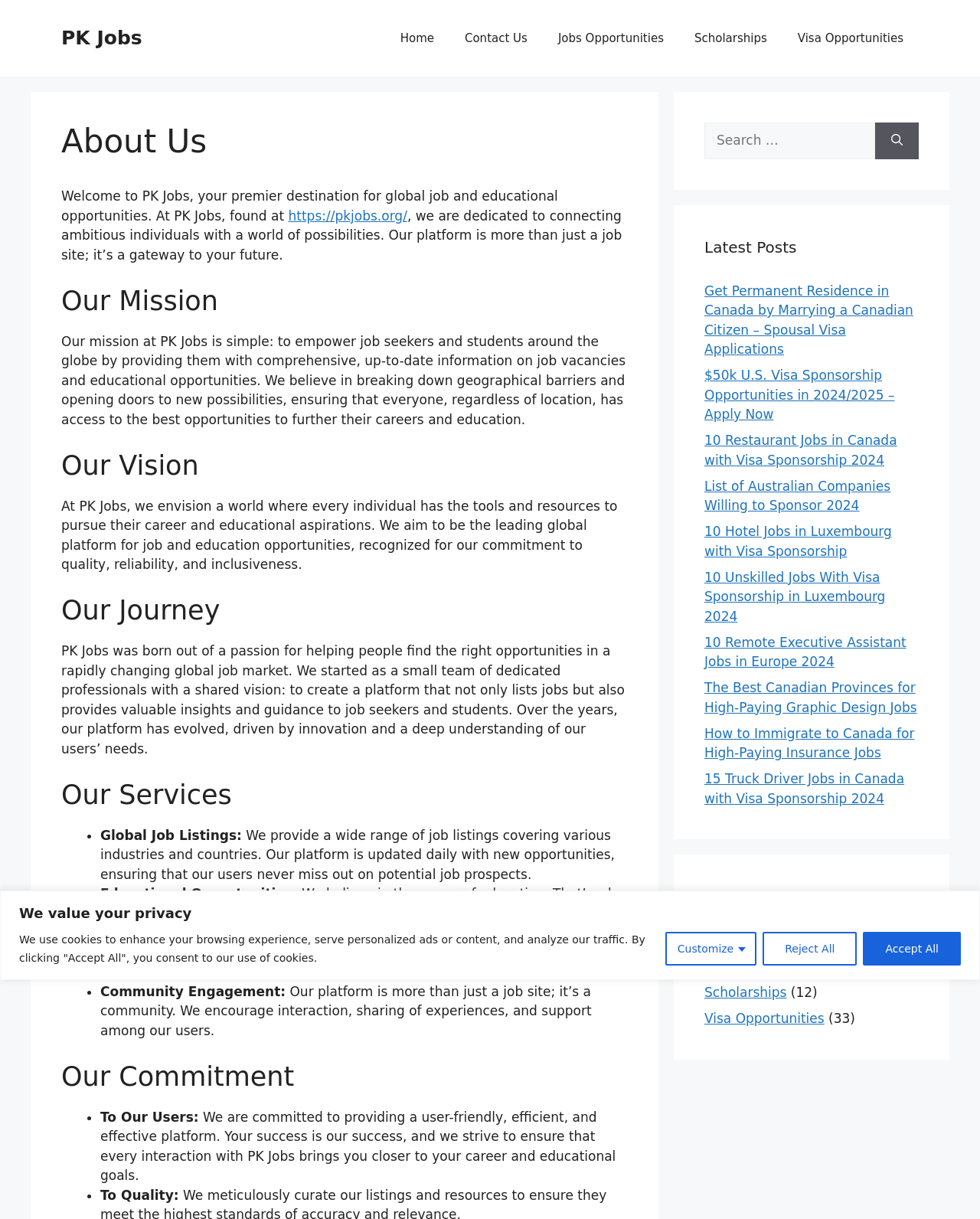Please identify the bounding box coordinates of the clickable area that will fulfill the following instruction: "Learn more about scholarships". The coordinates should be in the format of four float numbers between 0 and 1, i.e., [left, top, right, bottom].

[0.719, 0.808, 0.803, 0.82]